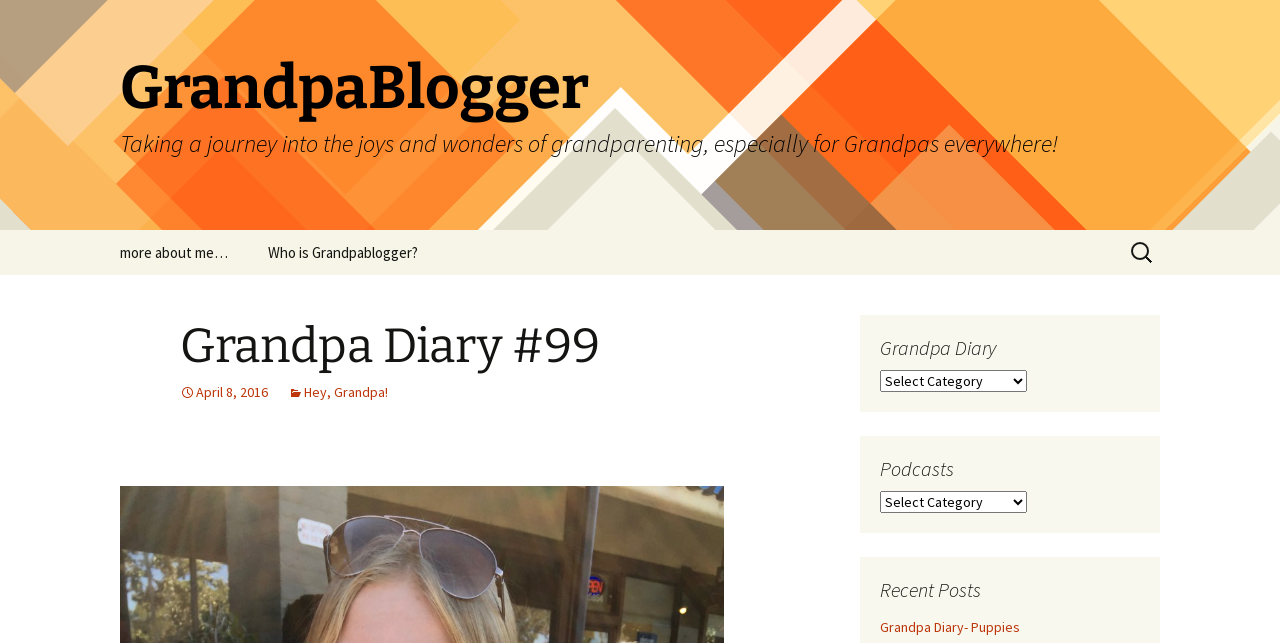Answer the question in one word or a short phrase:
What is the date of the current diary entry?

April 8, 2016